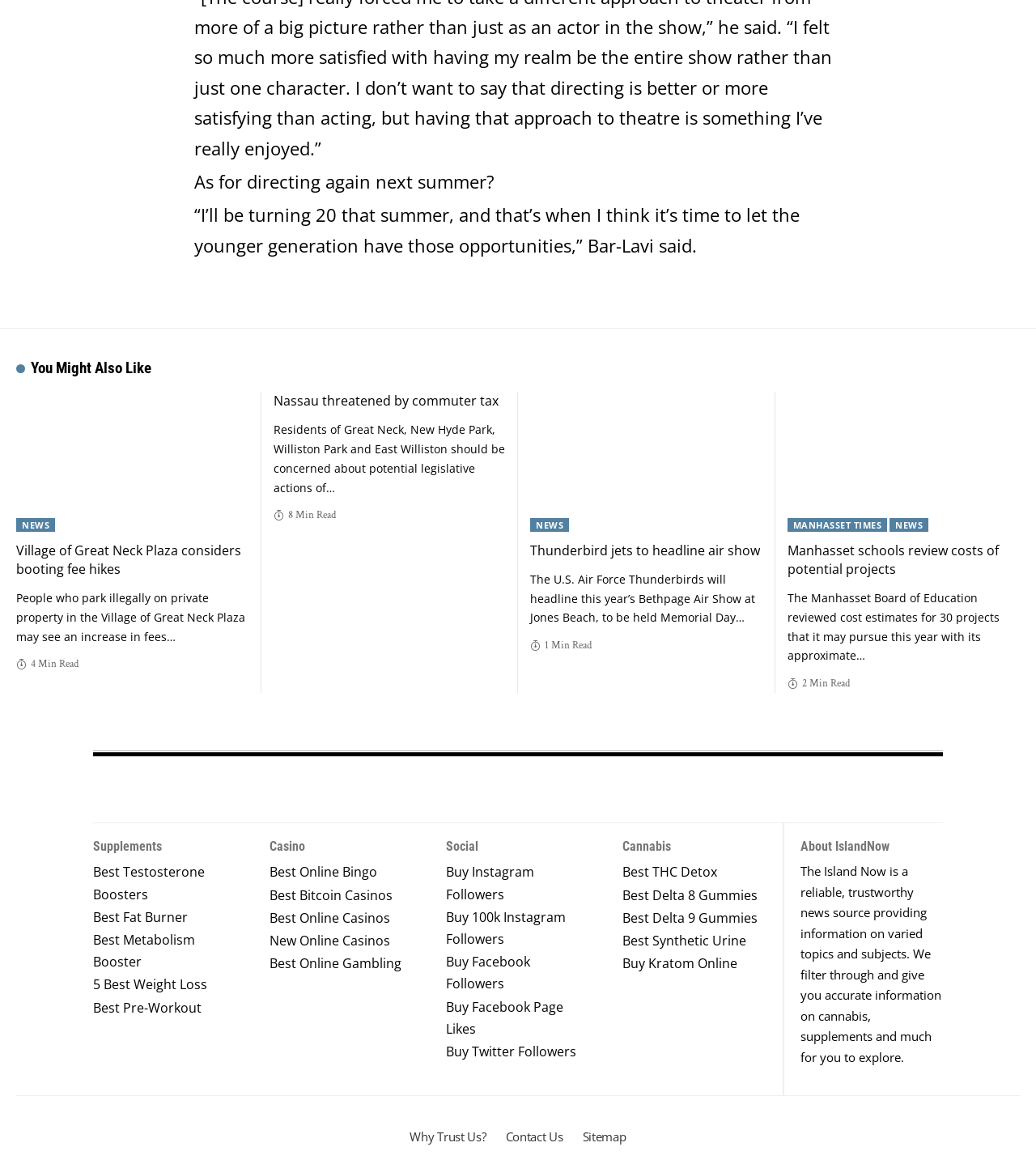Please identify the coordinates of the bounding box that should be clicked to fulfill this instruction: "Visit 'The Island Now'".

[0.09, 0.667, 0.277, 0.688]